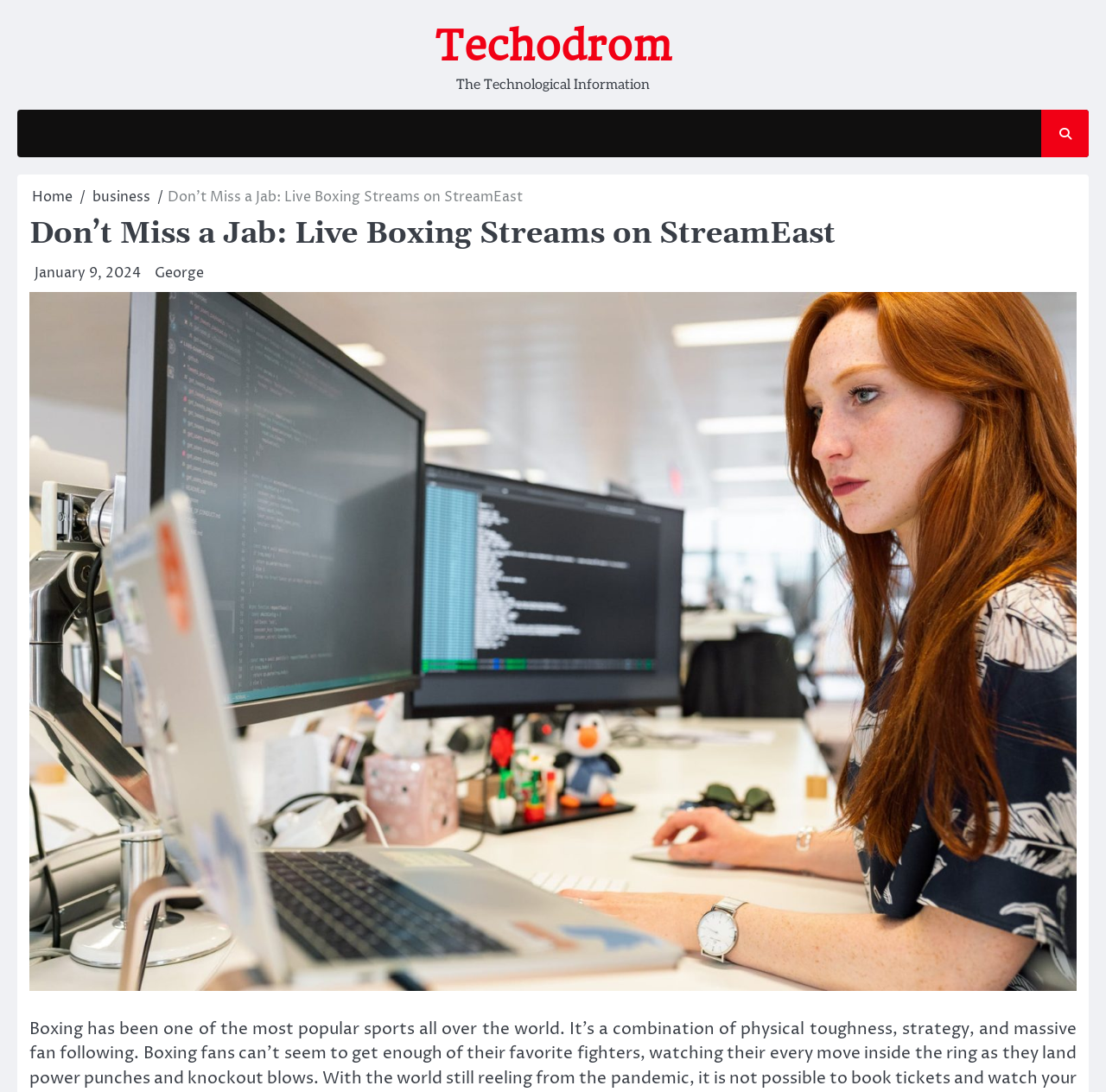Provide the bounding box coordinates for the UI element described in this sentence: "Home". The coordinates should be four float values between 0 and 1, i.e., [left, top, right, bottom].

[0.029, 0.172, 0.066, 0.189]